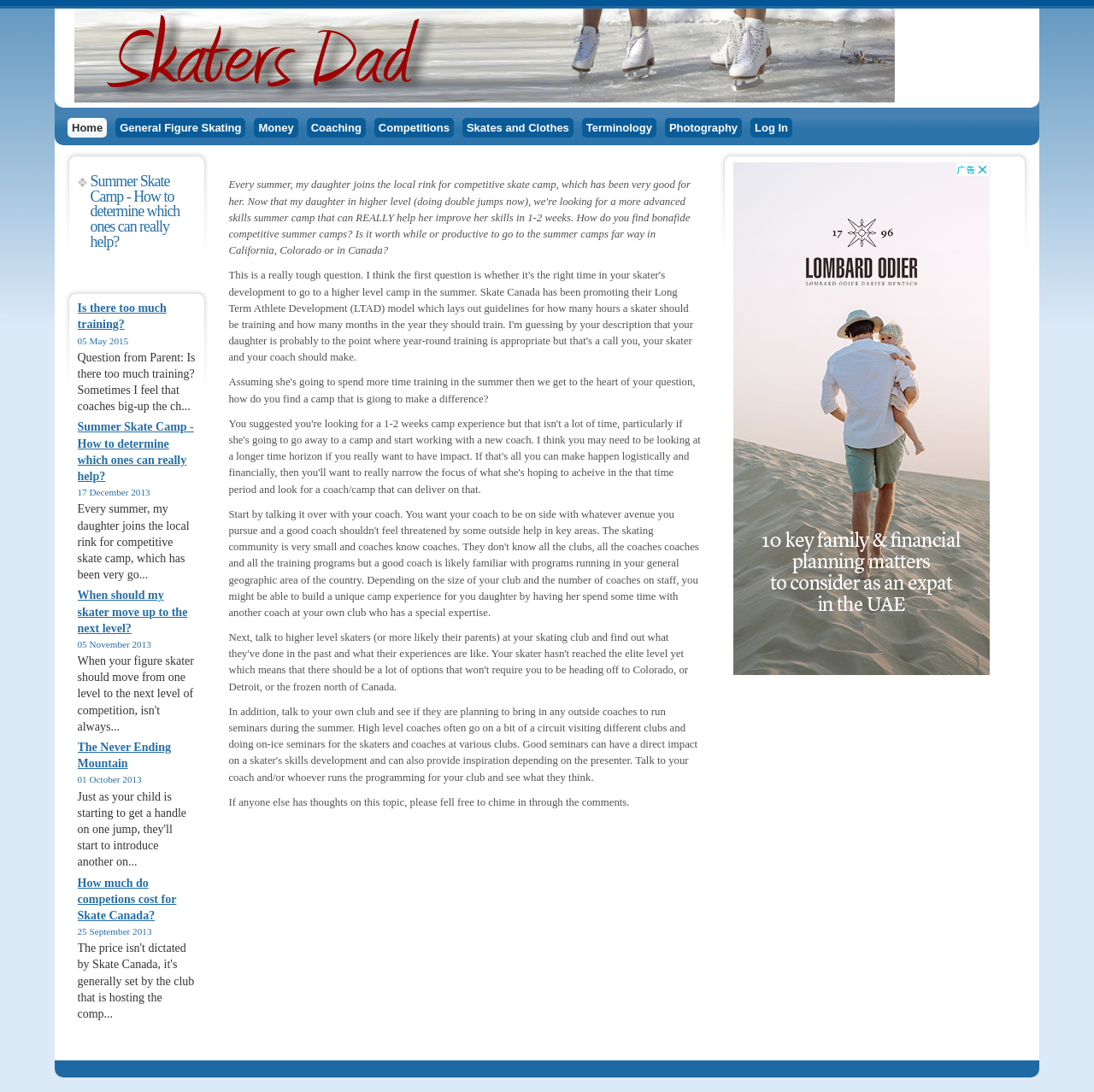What type of information can be found on this webpage?
Examine the image and give a concise answer in one word or a short phrase.

Figure skating guidance